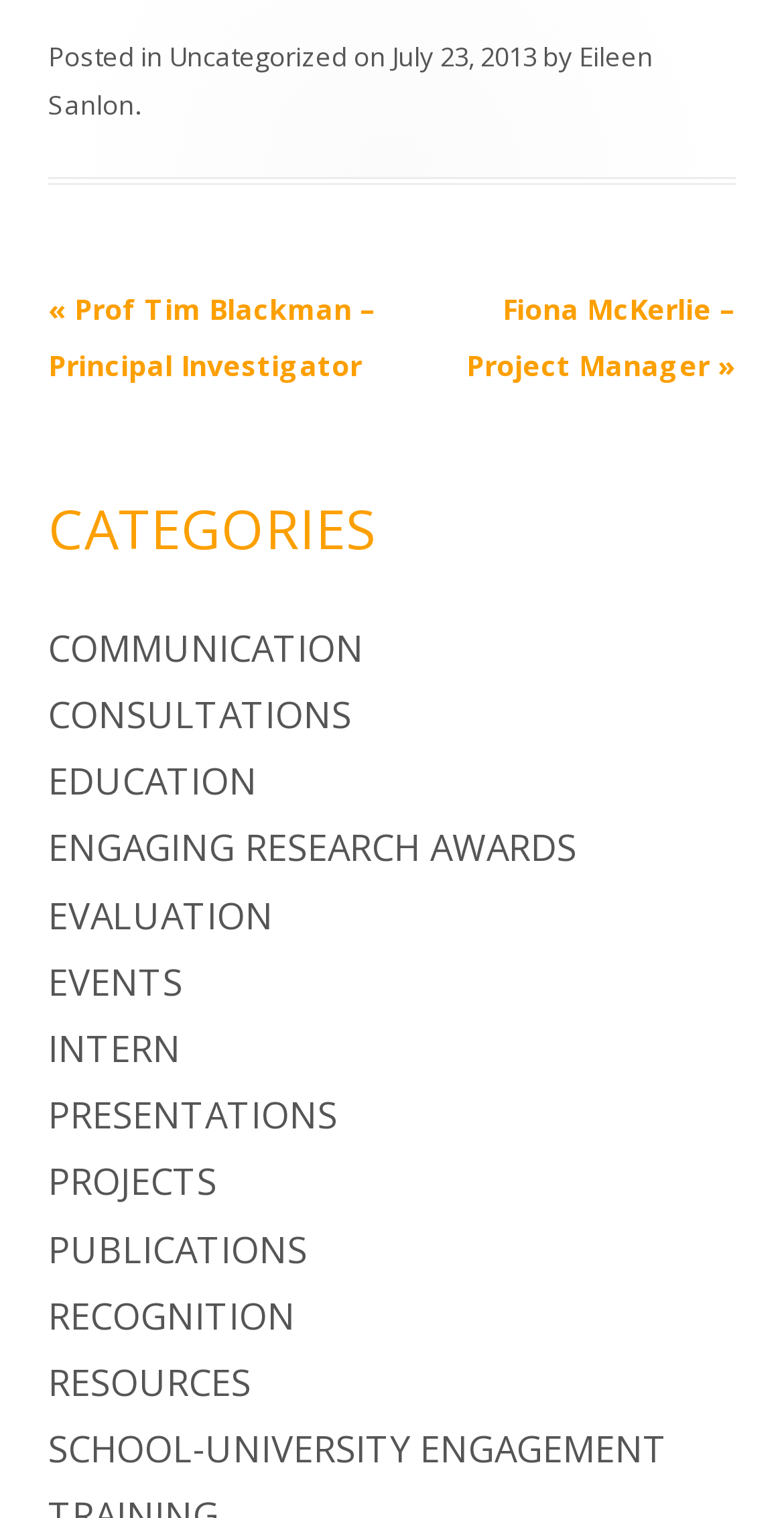Please identify the bounding box coordinates of the area that needs to be clicked to fulfill the following instruction: "Go to next post."

[0.595, 0.191, 0.938, 0.253]